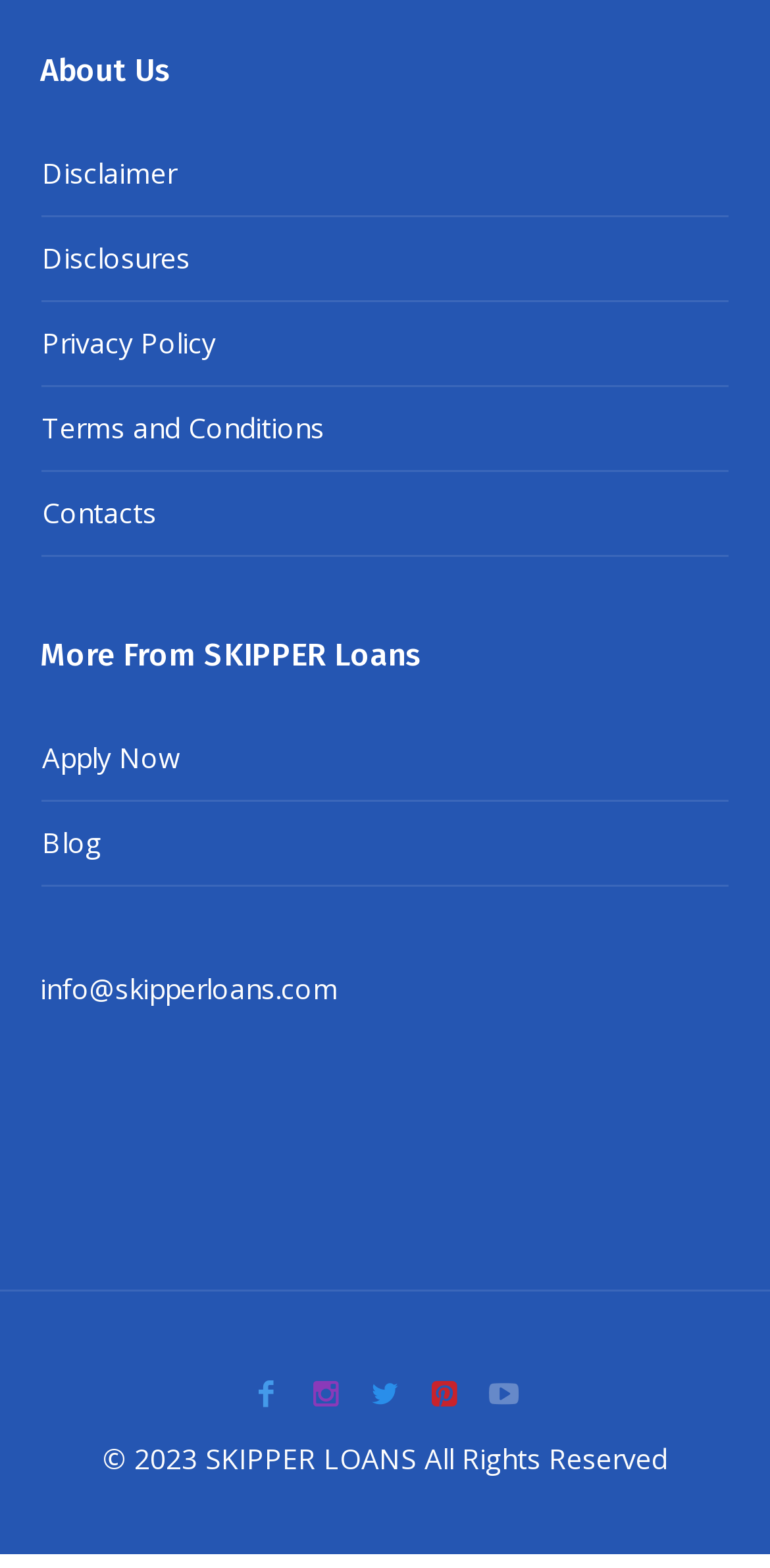Locate the bounding box coordinates of the area that needs to be clicked to fulfill the following instruction: "Click on About Us". The coordinates should be in the format of four float numbers between 0 and 1, namely [left, top, right, bottom].

[0.052, 0.015, 0.948, 0.043]